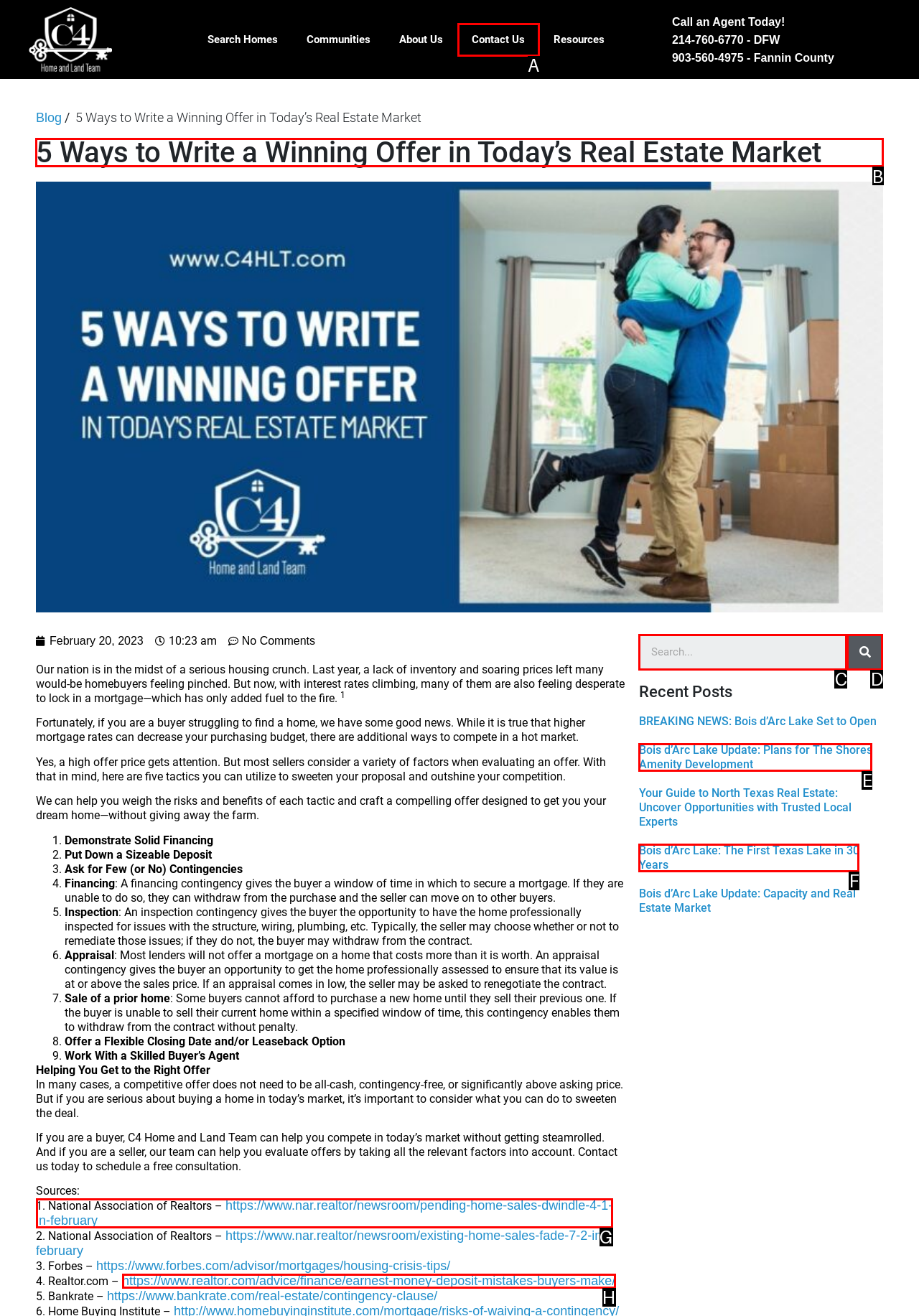Choose the HTML element that needs to be clicked for the given task: Learn about 5 ways to write a winning offer Respond by giving the letter of the chosen option.

B